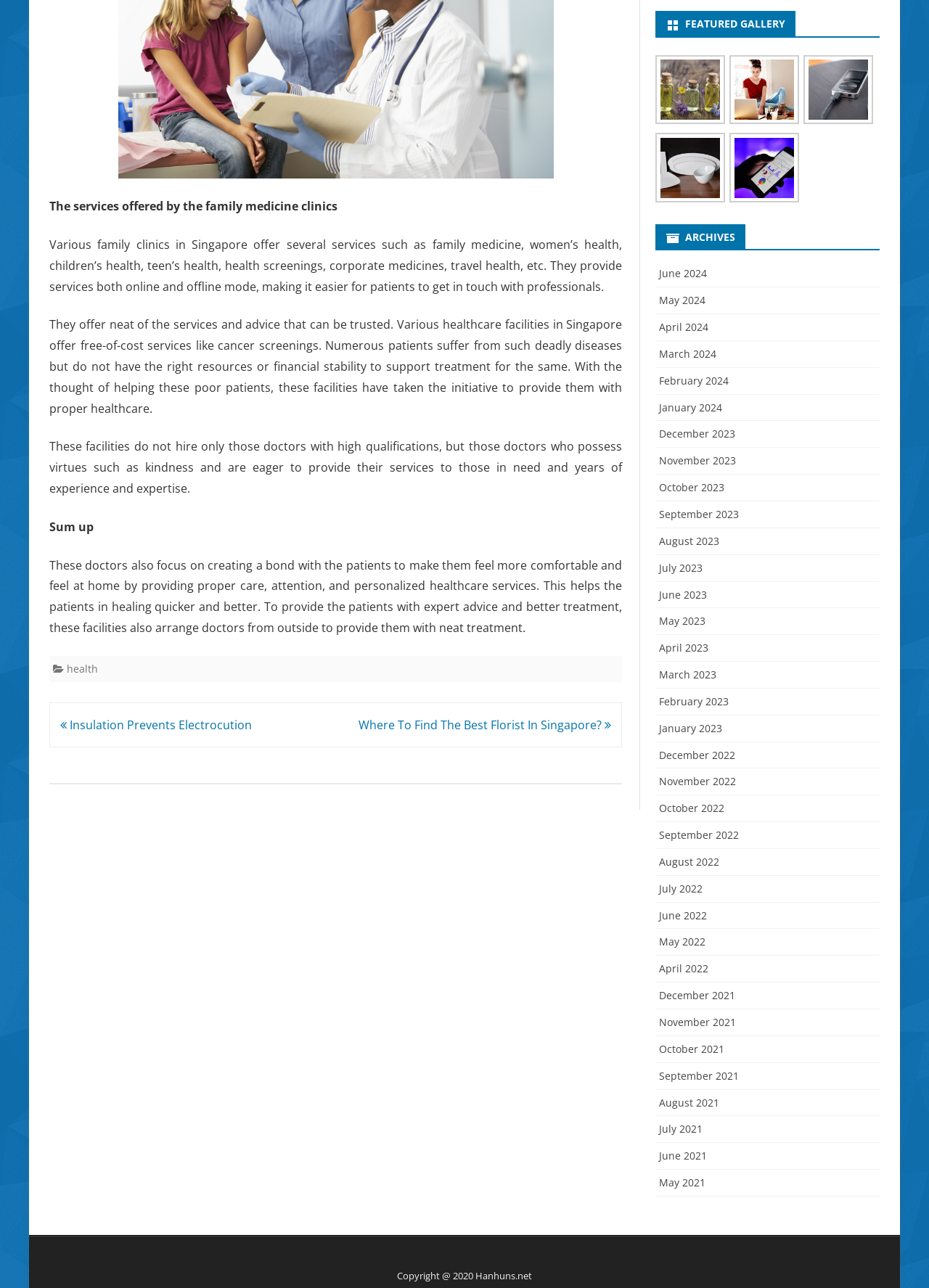Please identify the bounding box coordinates for the region that you need to click to follow this instruction: "Click on the 'About Dana' link".

None